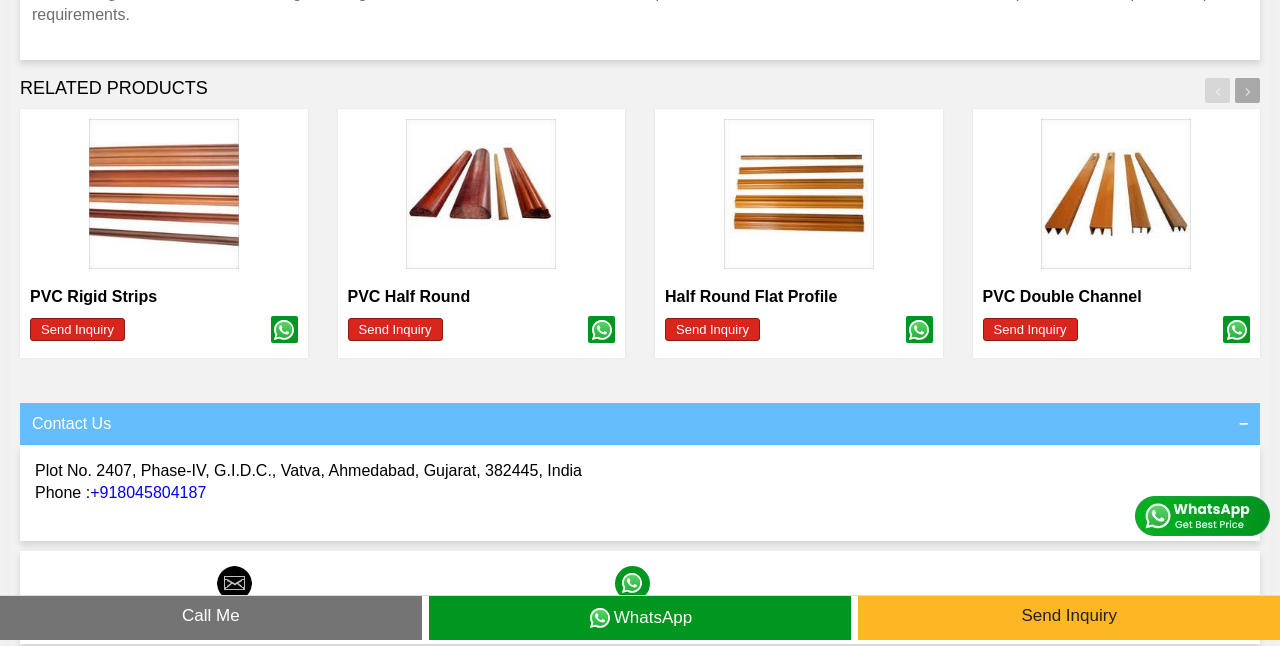Using the provided element description: "parent_node: Send Inquiry", determine the bounding box coordinates of the corresponding UI element in the screenshot.

[0.955, 0.489, 0.977, 0.531]